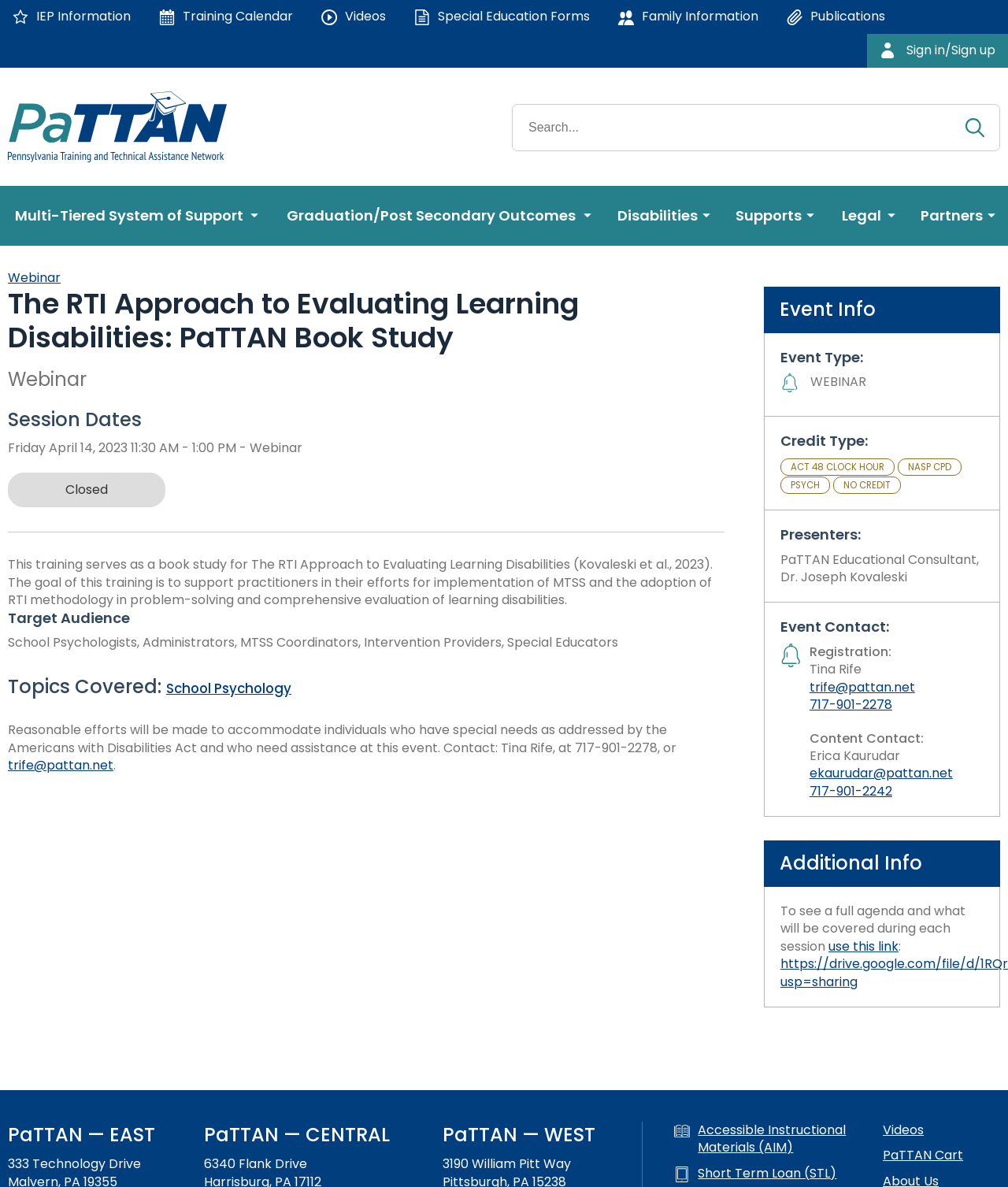Can you look at the image and give a comprehensive answer to the question:
What is the event type of the webinar?

I found the answer by looking at the 'Event Info' section, where it says 'Event Type:' and then 'WEBINAR'.